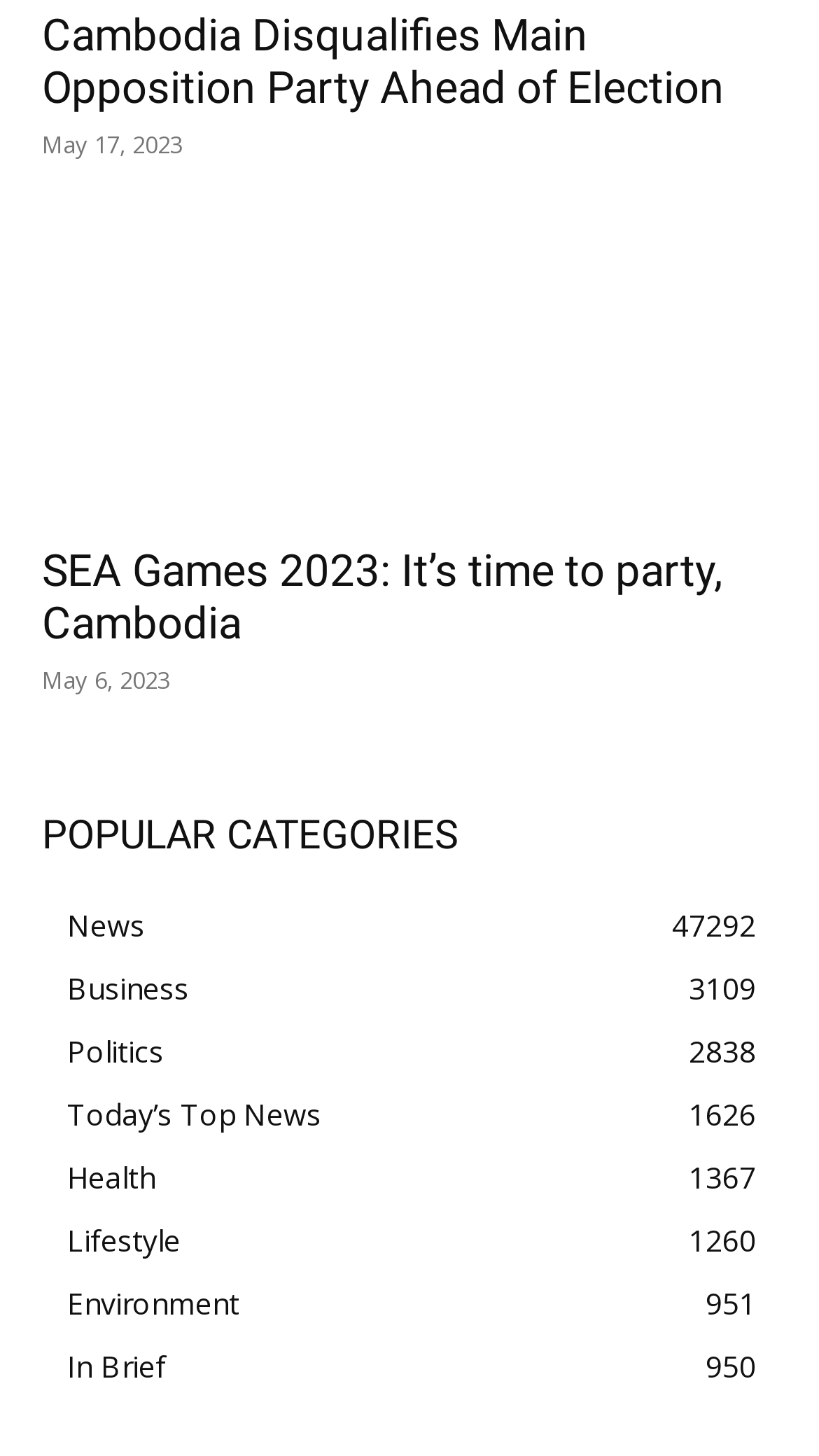Find the bounding box coordinates for the area that must be clicked to perform this action: "check Today’s Top News".

[0.082, 0.751, 0.392, 0.779]